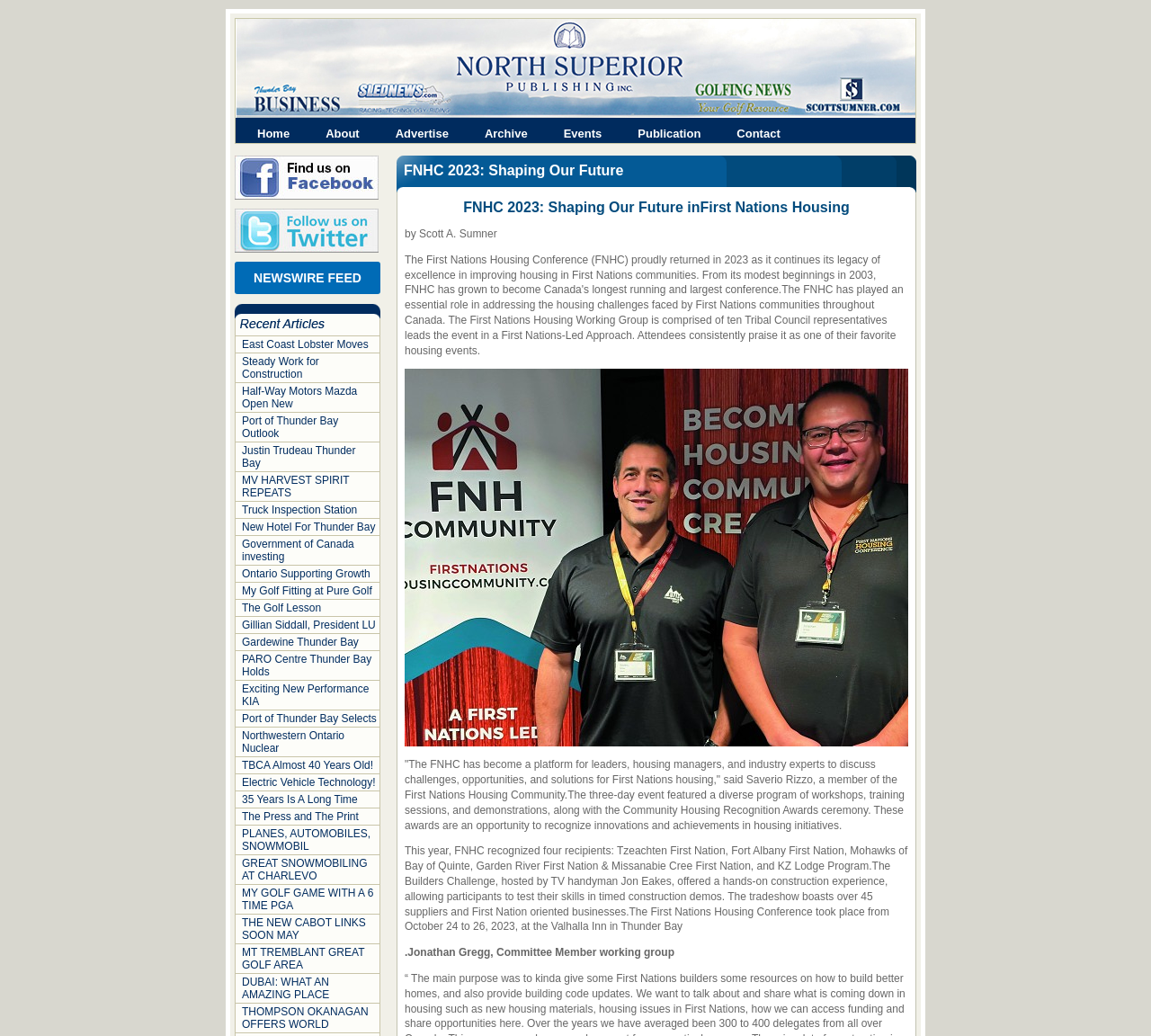Determine the bounding box coordinates of the element that should be clicked to execute the following command: "Visit the Facebook page".

[0.204, 0.192, 0.329, 0.204]